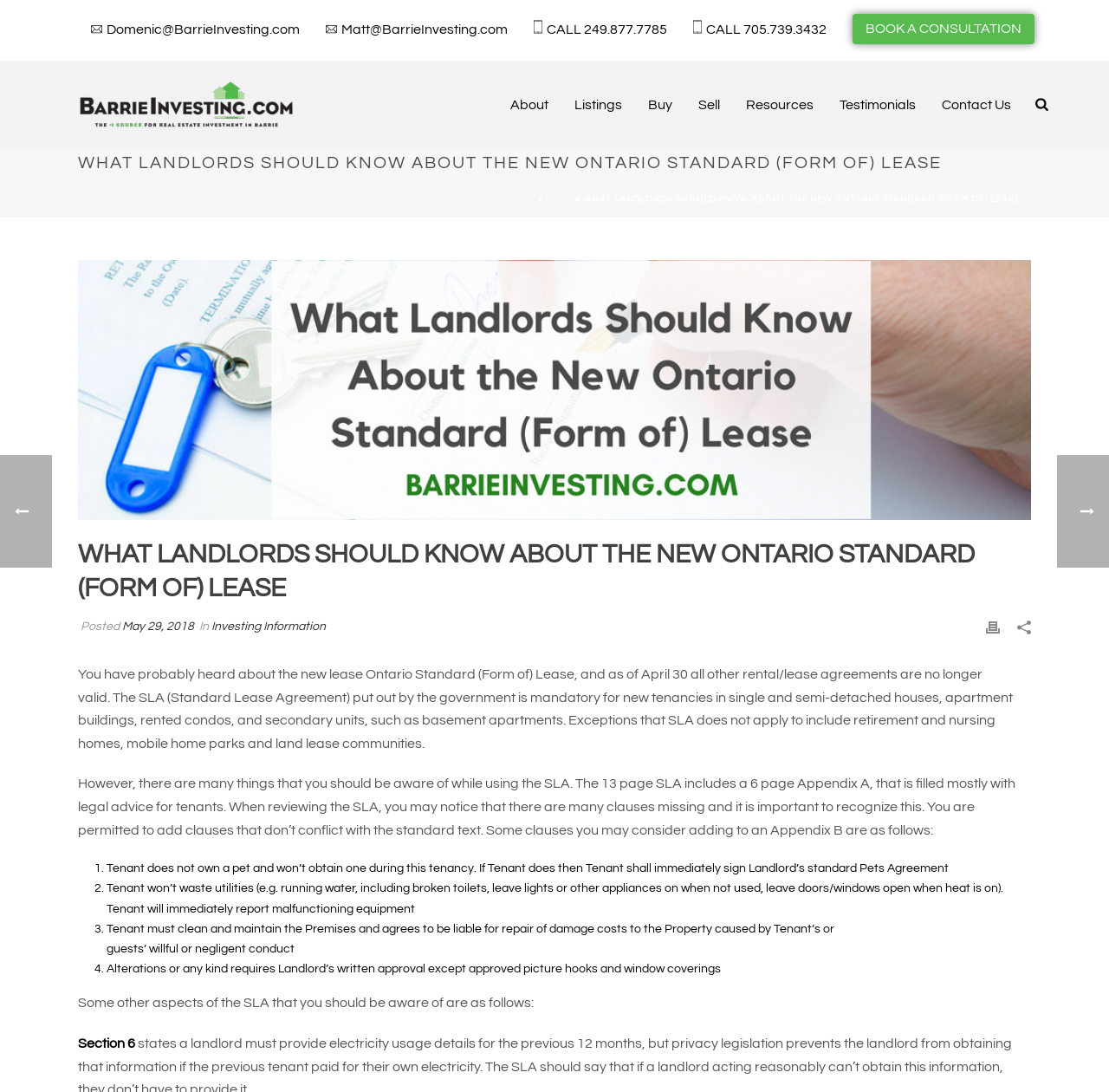Pinpoint the bounding box coordinates of the clickable element needed to complete the instruction: "Contact Domenic". The coordinates should be provided as four float numbers between 0 and 1: [left, top, right, bottom].

[0.082, 0.021, 0.27, 0.033]